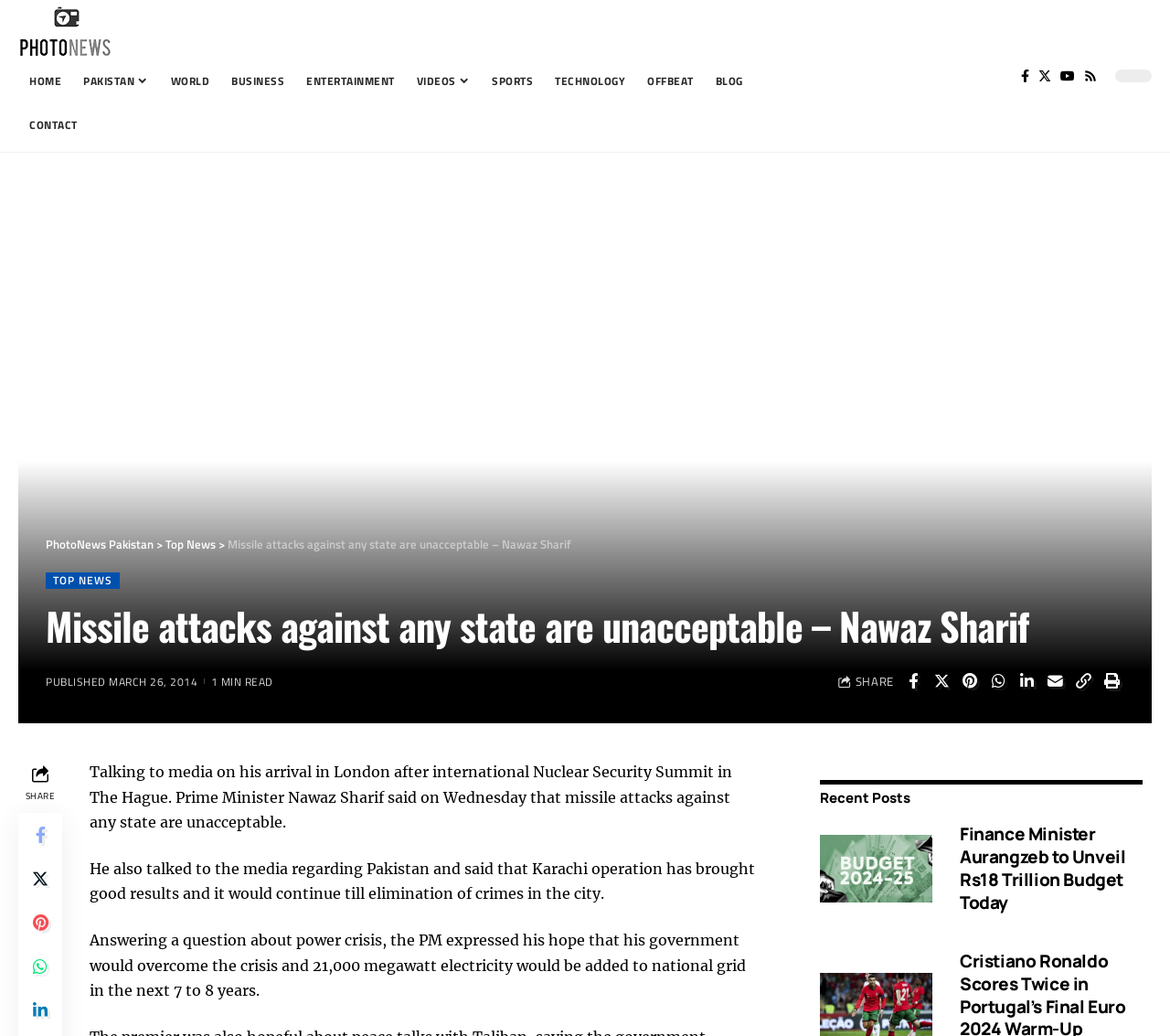How many social media links are there?
Using the image as a reference, deliver a detailed and thorough answer to the question.

There are four social media links located at the top right corner of the webpage, which are Facebook, Twitter, YouTube, and Rss.